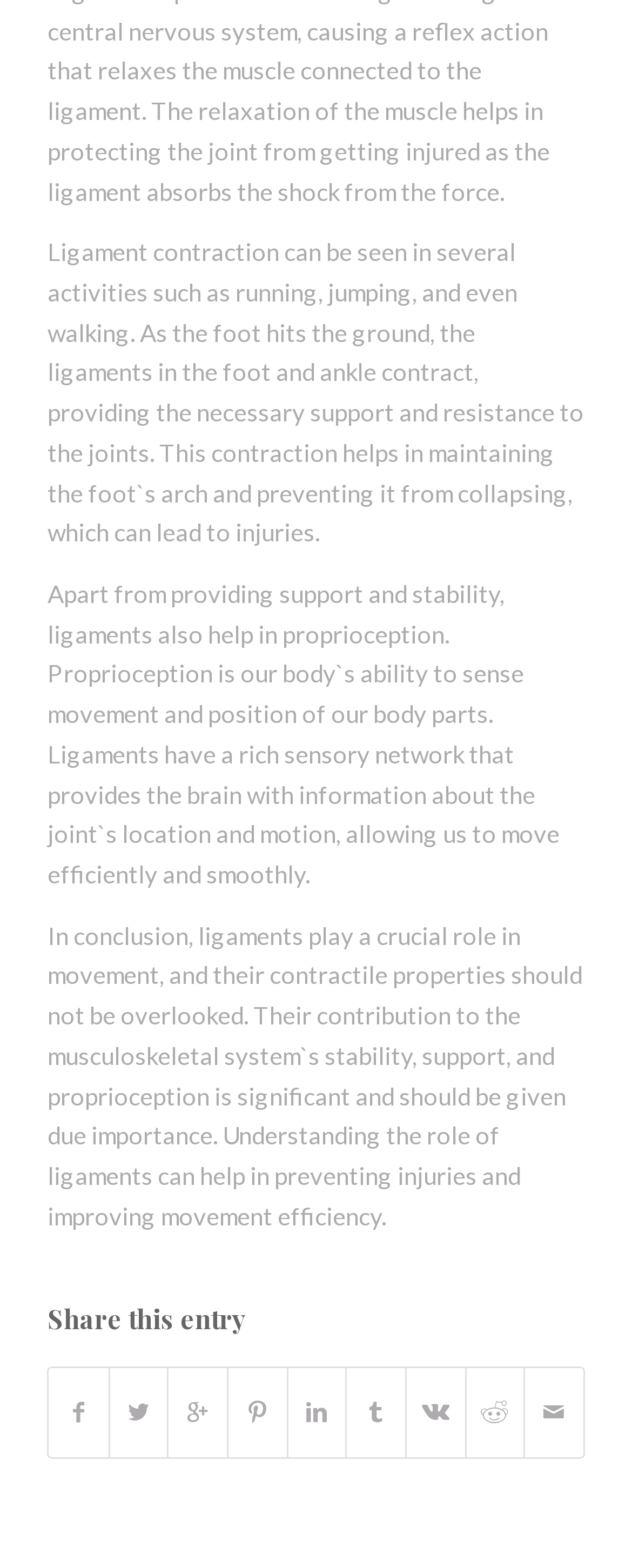Use a single word or phrase to answer the following:
How many social media links are available?

8